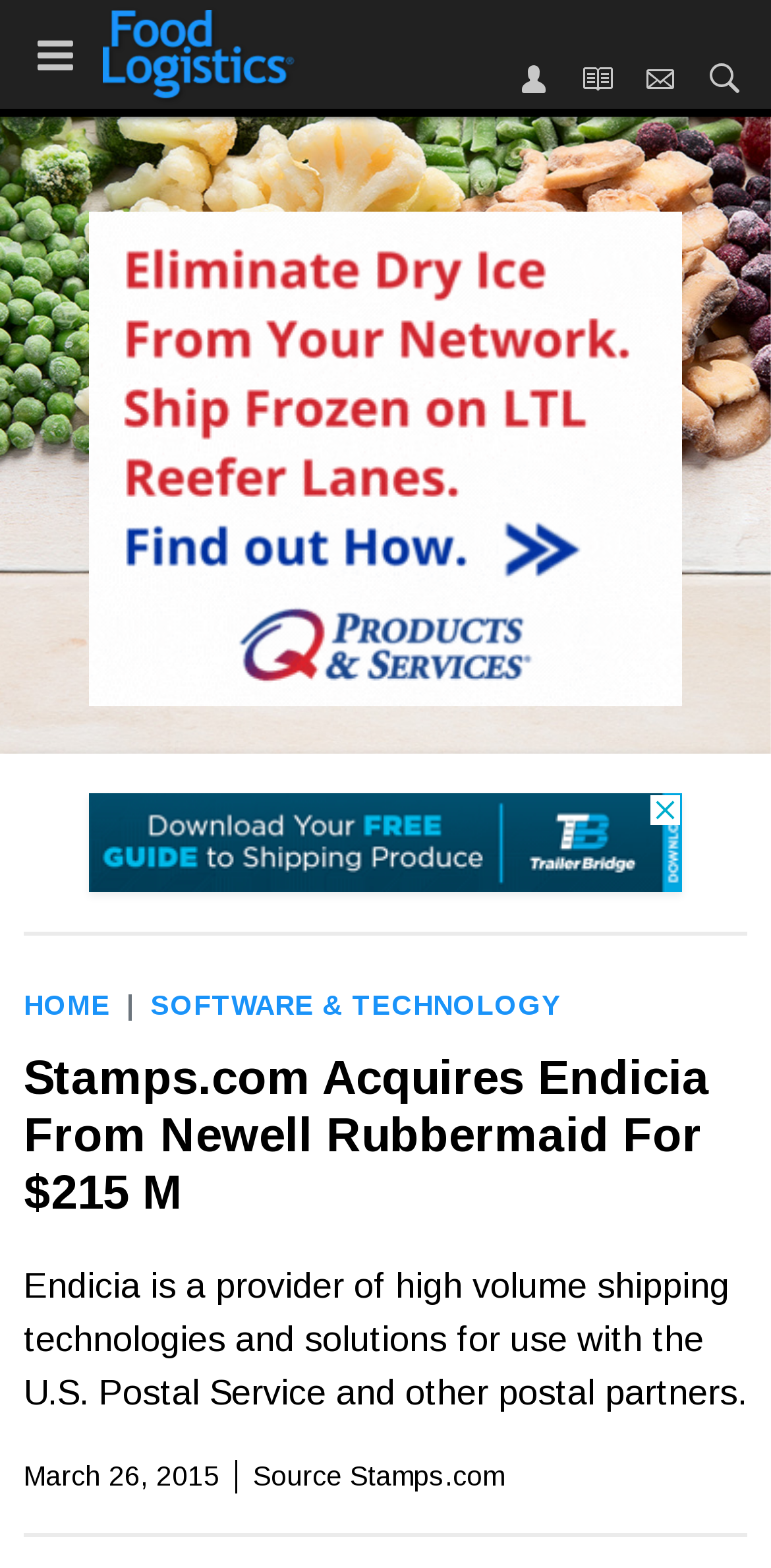Identify the bounding box coordinates of the section that should be clicked to achieve the task described: "Go to HOME page".

None